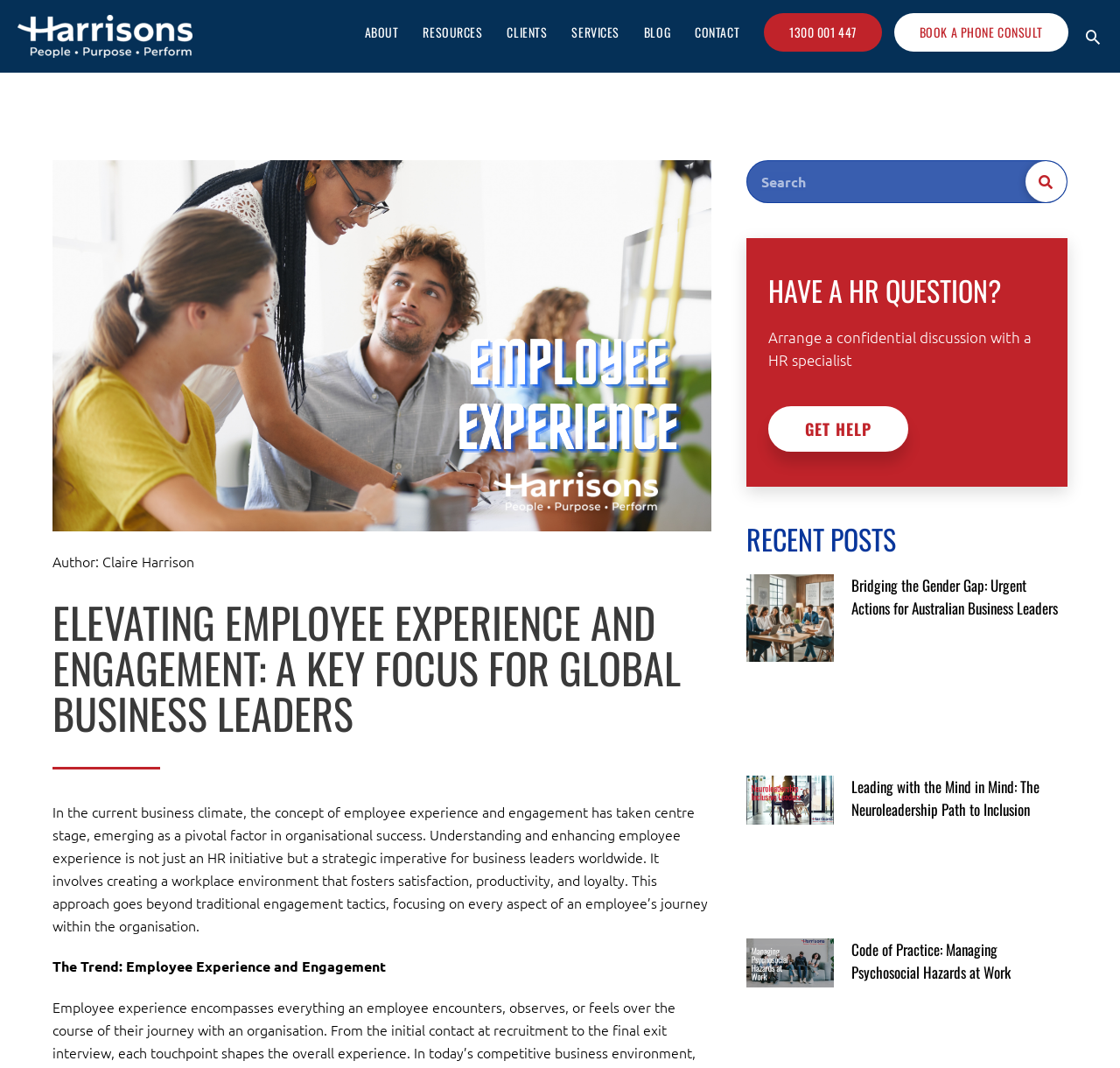Please identify the bounding box coordinates of the element's region that should be clicked to execute the following instruction: "Search for a topic". The bounding box coordinates must be four float numbers between 0 and 1, i.e., [left, top, right, bottom].

[0.667, 0.15, 0.953, 0.19]